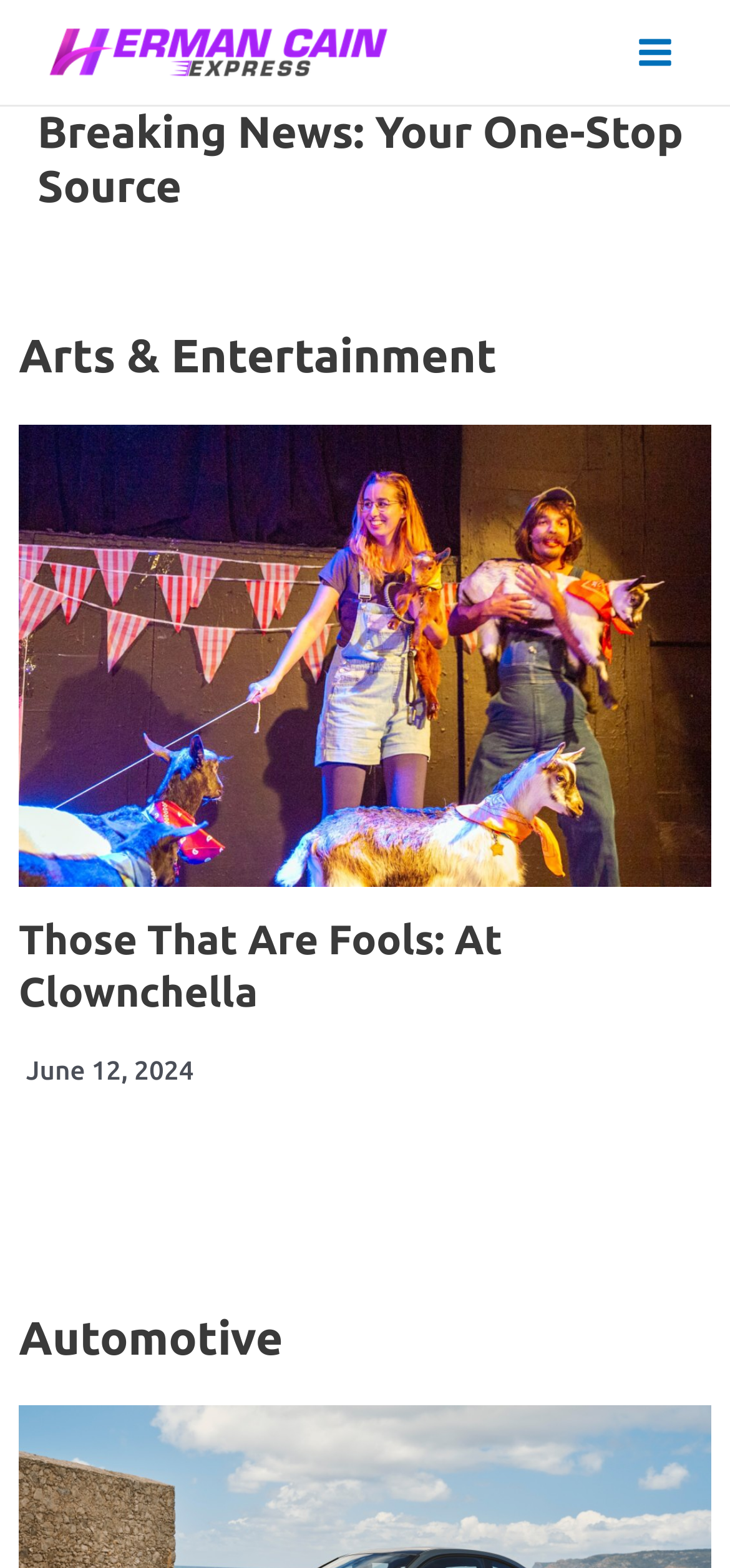Bounding box coordinates are specified in the format (top-left x, top-left y, bottom-right x, bottom-right y). All values are floating point numbers bounded between 0 and 1. Please provide the bounding box coordinate of the region this sentence describes: Main Menu

[0.845, 0.009, 0.949, 0.058]